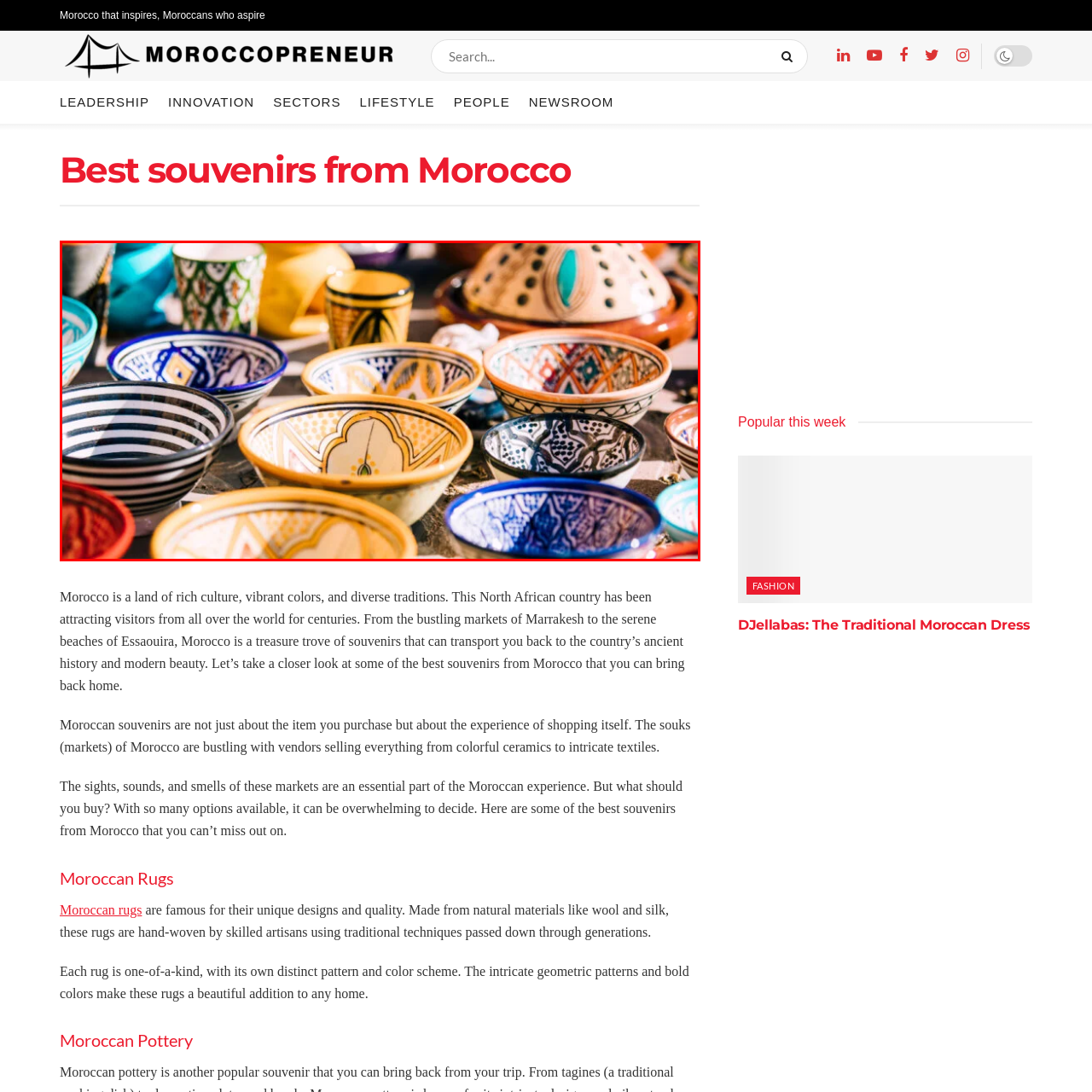Examine the picture highlighted with a red border, What is the significance of pottery in Moroccan society? Please respond with a single word or phrase.

Cultural significance